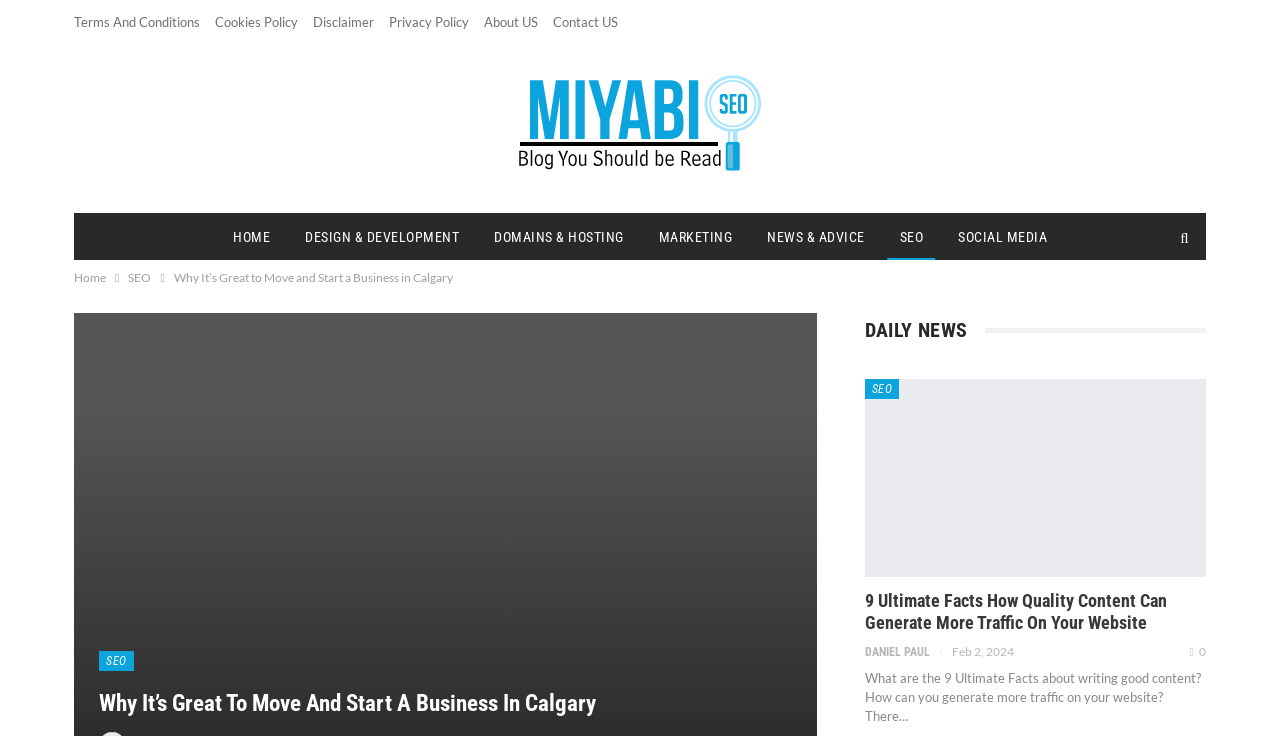Use a single word or phrase to answer this question: 
What is the first link in the footer section?

Terms And Conditions